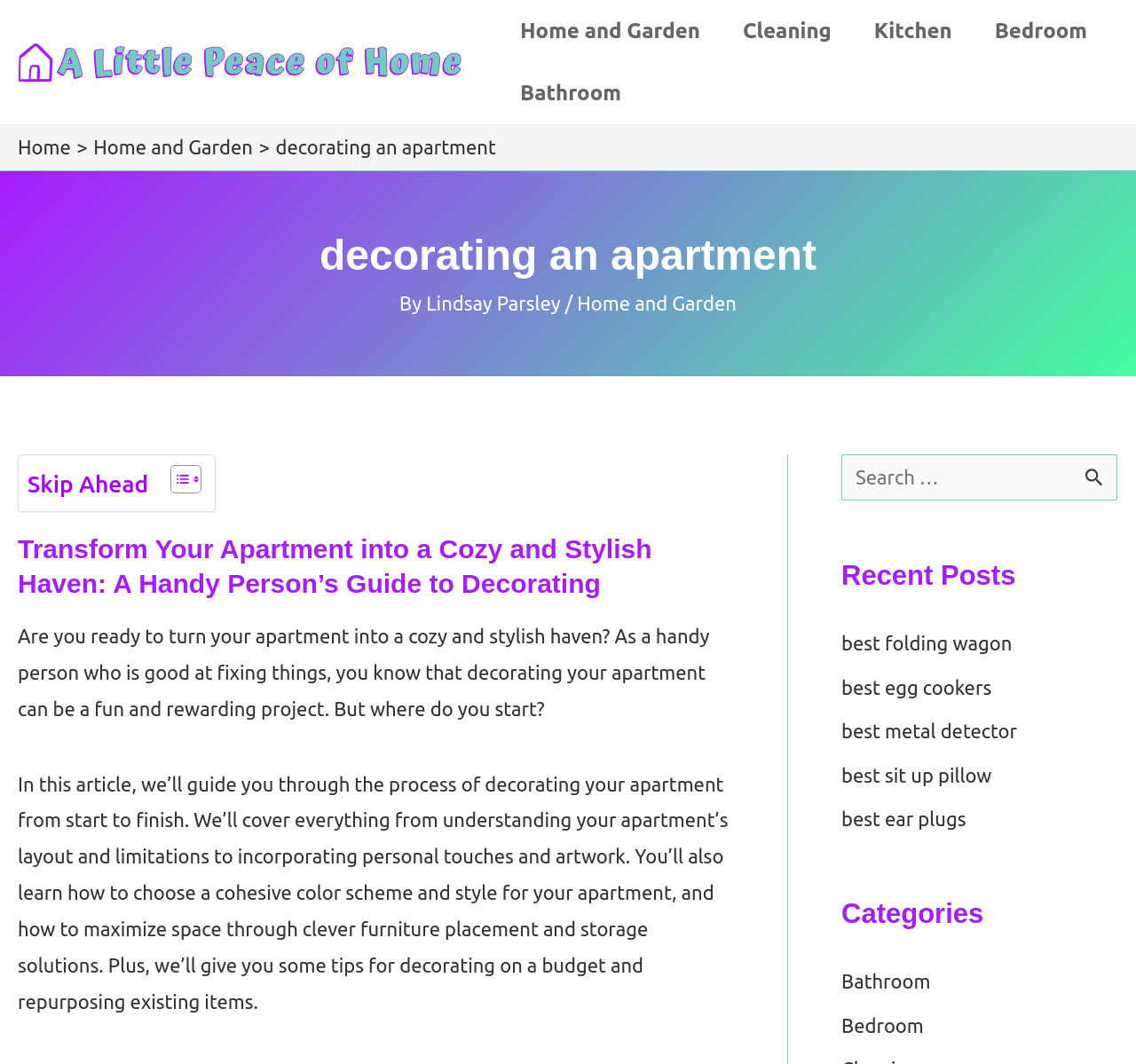Respond to the following question with a brief word or phrase:
What is the purpose of the search bar?

To search the website